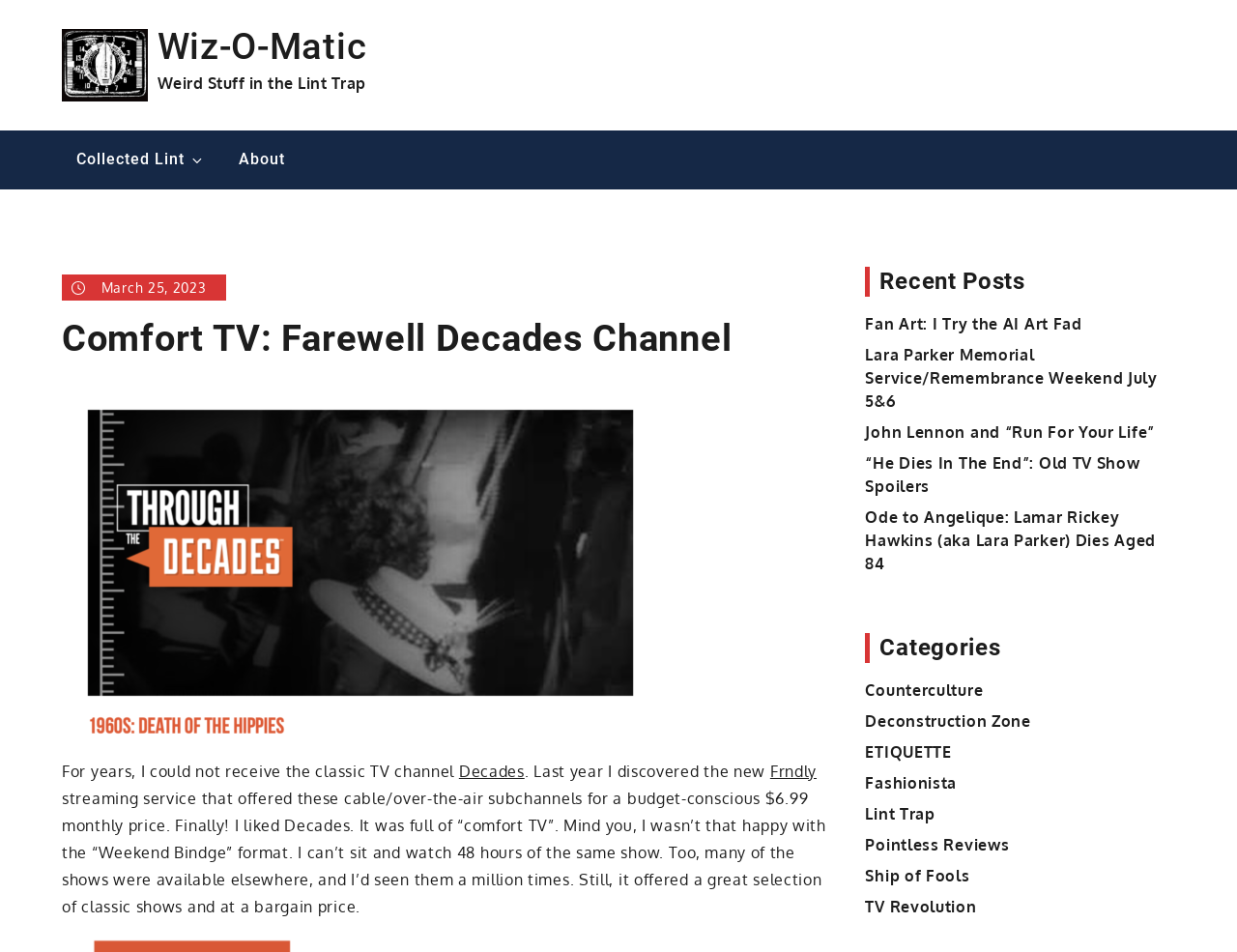What is the name of the website?
Based on the screenshot, answer the question with a single word or phrase.

Wiz-O-Matic